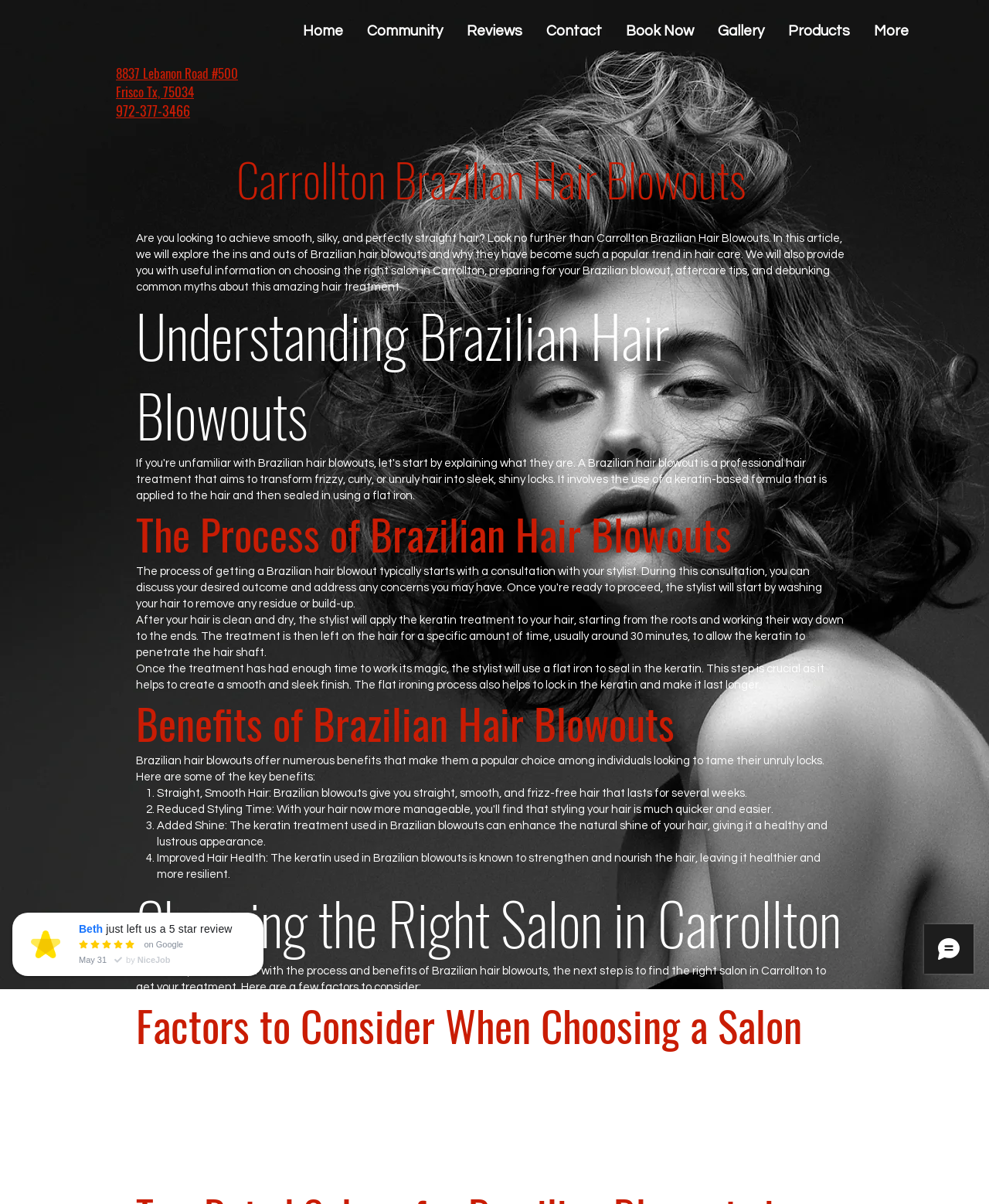Explain the webpage in detail.

This webpage is about Carrollton Brazilian Hair Blowouts, a salon that provides premium hair care services. At the top of the page, there is a navigation menu with links to different sections of the website, including "Home", "Community", "Reviews", "Contact", "Book Now", "Gallery", and "Products". Below the navigation menu, there is a heading with the salon's address and phone number.

The main content of the page is divided into several sections. The first section has a heading "Carrollton Brazilian Hair Blowouts" and a brief introduction to Brazilian hair blowouts. The second section, "Understanding Brazilian Hair Blowouts", provides more information about the treatment. The third section, "The Process of Brazilian Hair Blowouts", explains the step-by-step process of the treatment, including the application of keratin treatment and the use of a flat iron to seal it in.

The fourth section, "Benefits of Brazilian Hair Blowouts", lists the advantages of the treatment, including straight, smooth hair, added shine, and improved hair health. The benefits are listed in a numbered format, with each point explained in a brief paragraph.

The fifth section, "Choosing the Right Salon in Carrollton", provides tips on how to select a salon for a Brazilian hair blowout, including factors to consider such as experience and expertise, hygiene and cleanliness, and more. These factors are listed in a bullet-point format.

At the bottom right corner of the page, there is a chat iframe from Wix Chat, allowing visitors to interact with the salon. Overall, the webpage provides detailed information about Brazilian hair blowouts and the services offered by Carrollton Brazilian Hair Blowouts salon.